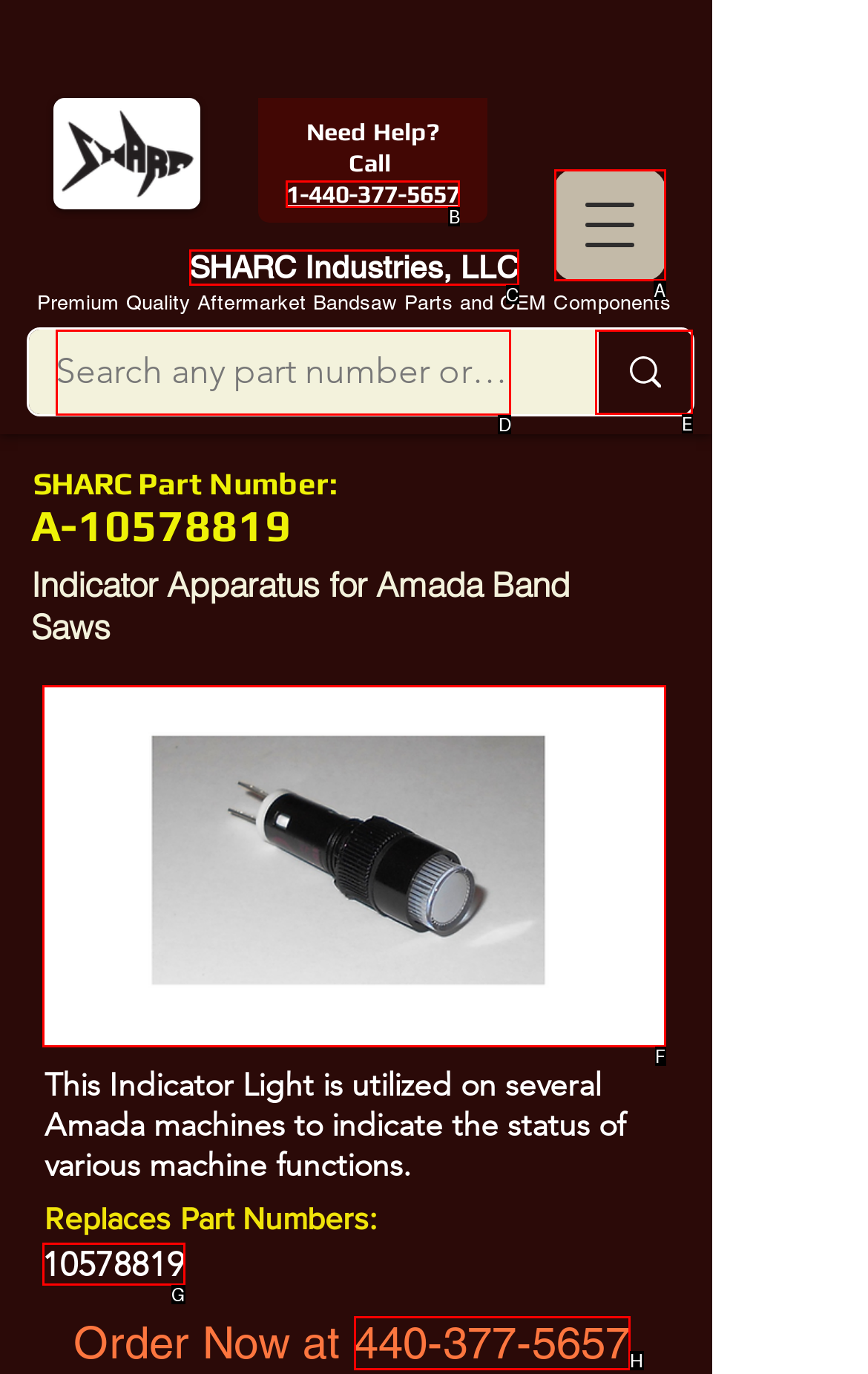Tell me the correct option to click for this task: View product details
Write down the option's letter from the given choices.

F